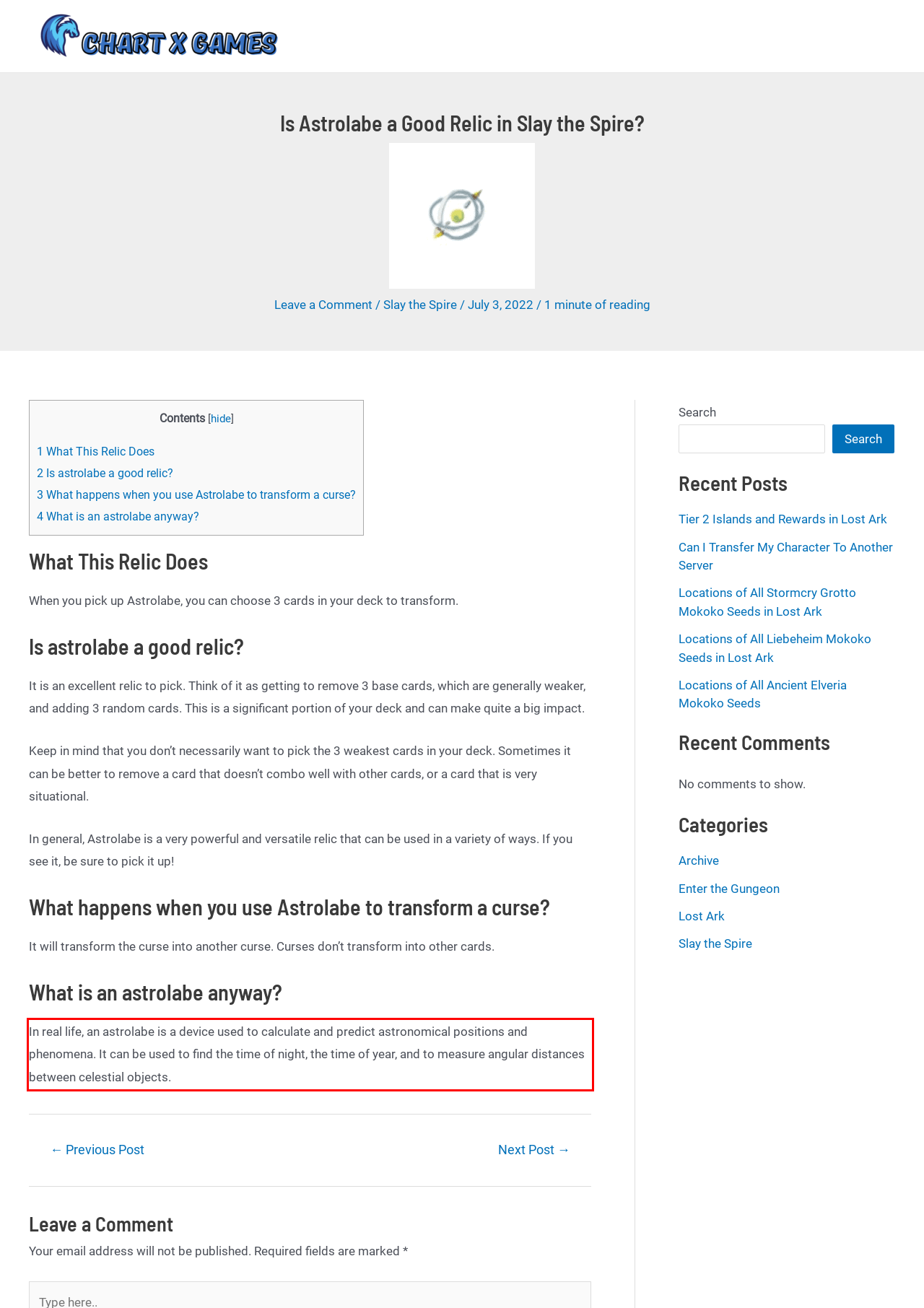You have a screenshot of a webpage with a red bounding box. Identify and extract the text content located inside the red bounding box.

In real life, an astrolabe is a device used to calculate and predict astronomical positions and phenomena. It can be used to find the time of night, the time of year, and to measure angular distances between celestial objects.